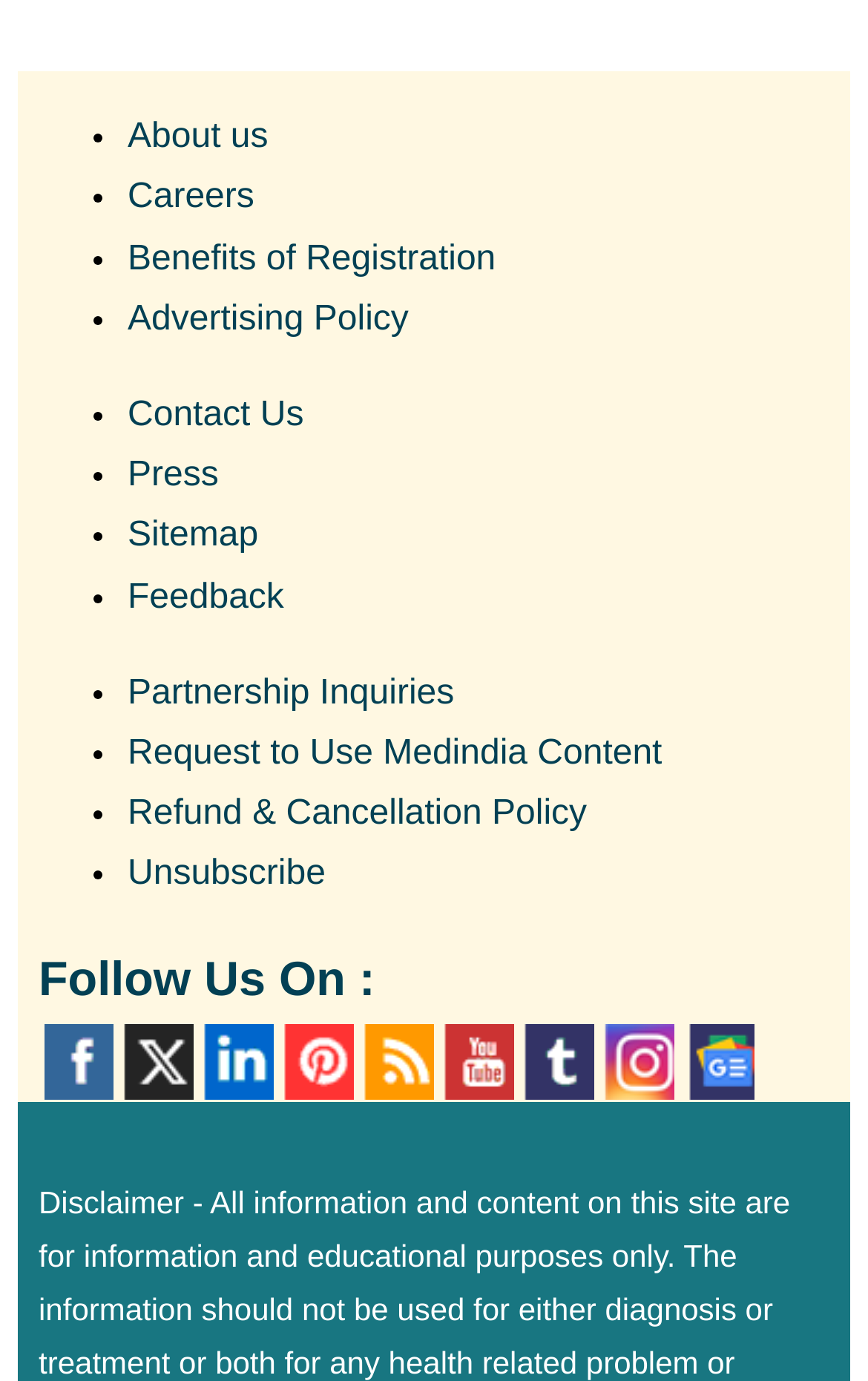Give a concise answer of one word or phrase to the question: 
What is the purpose of the 'Request to Use Medindia Content' link?

To request permission to use content